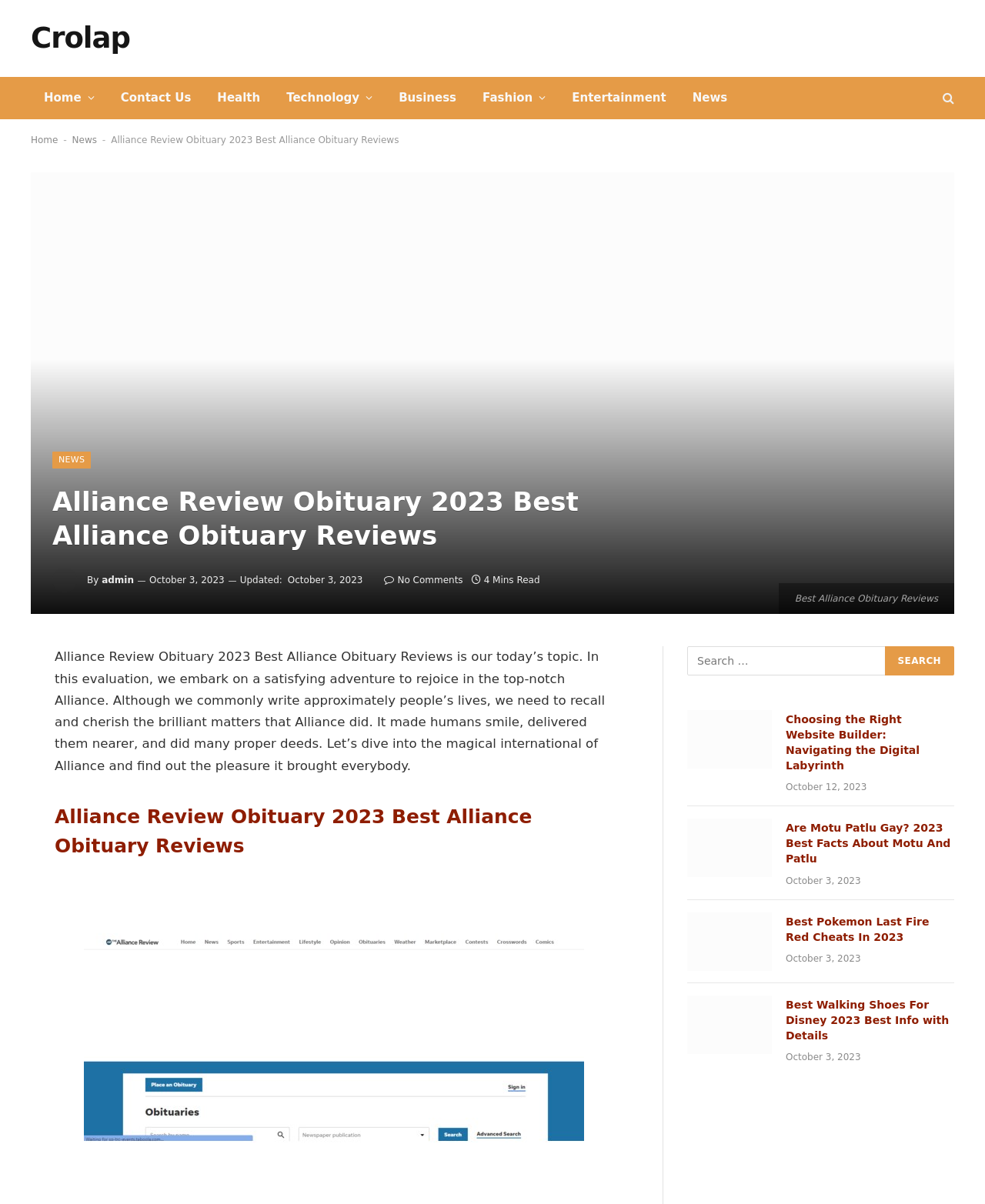Determine the bounding box coordinates of the clickable element necessary to fulfill the instruction: "View the 'Alliance Review Obituary 2023 Best Alliance Obituary Reviews' image". Provide the coordinates as four float numbers within the 0 to 1 range, i.e., [left, top, right, bottom].

[0.031, 0.143, 0.969, 0.51]